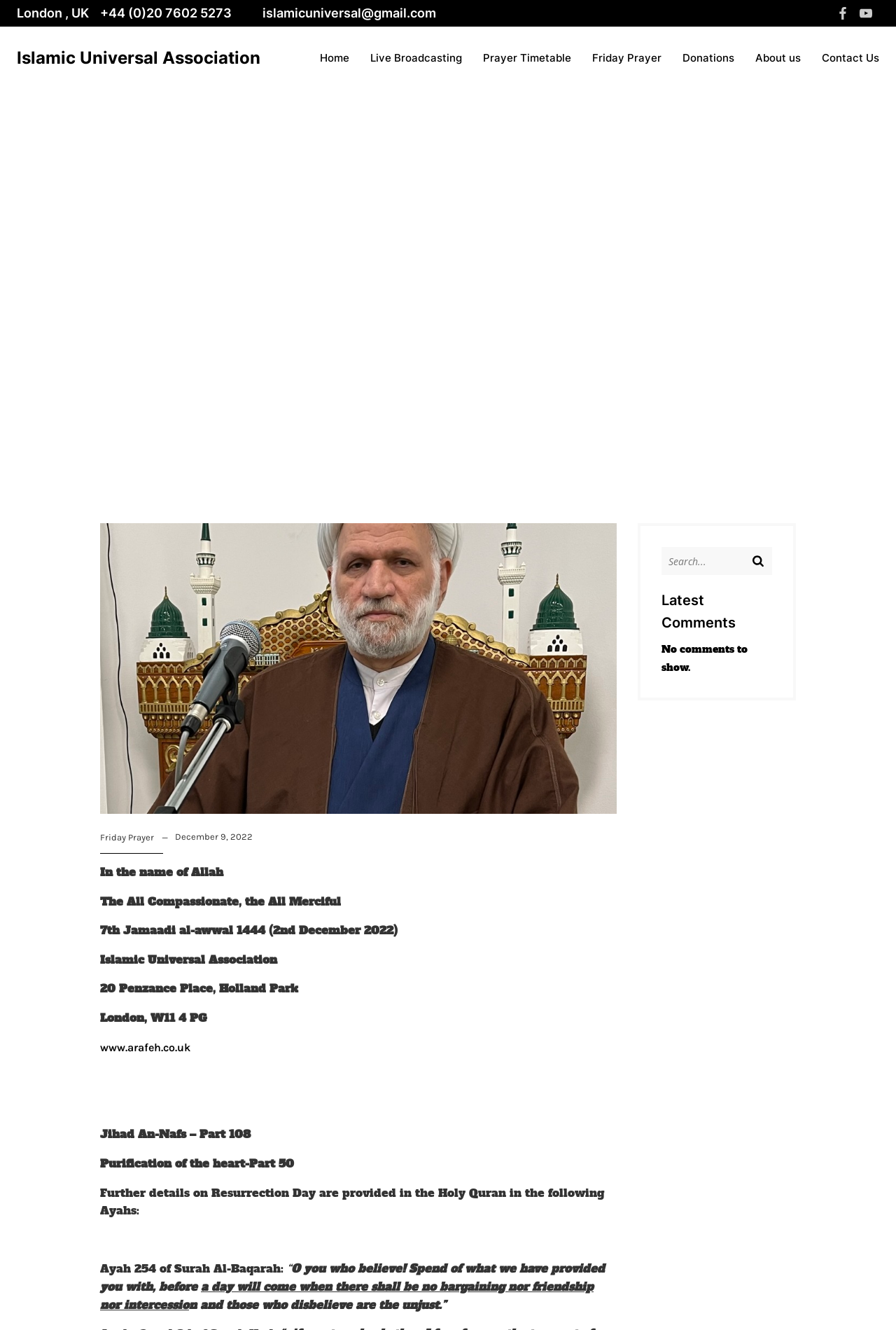Provide the bounding box coordinates for the UI element described in this sentence: "aria-label="Social link: https://www.facebook.com/IUA.Majma/"". The coordinates should be four float values between 0 and 1, i.e., [left, top, right, bottom].

[0.93, 0.003, 0.955, 0.017]